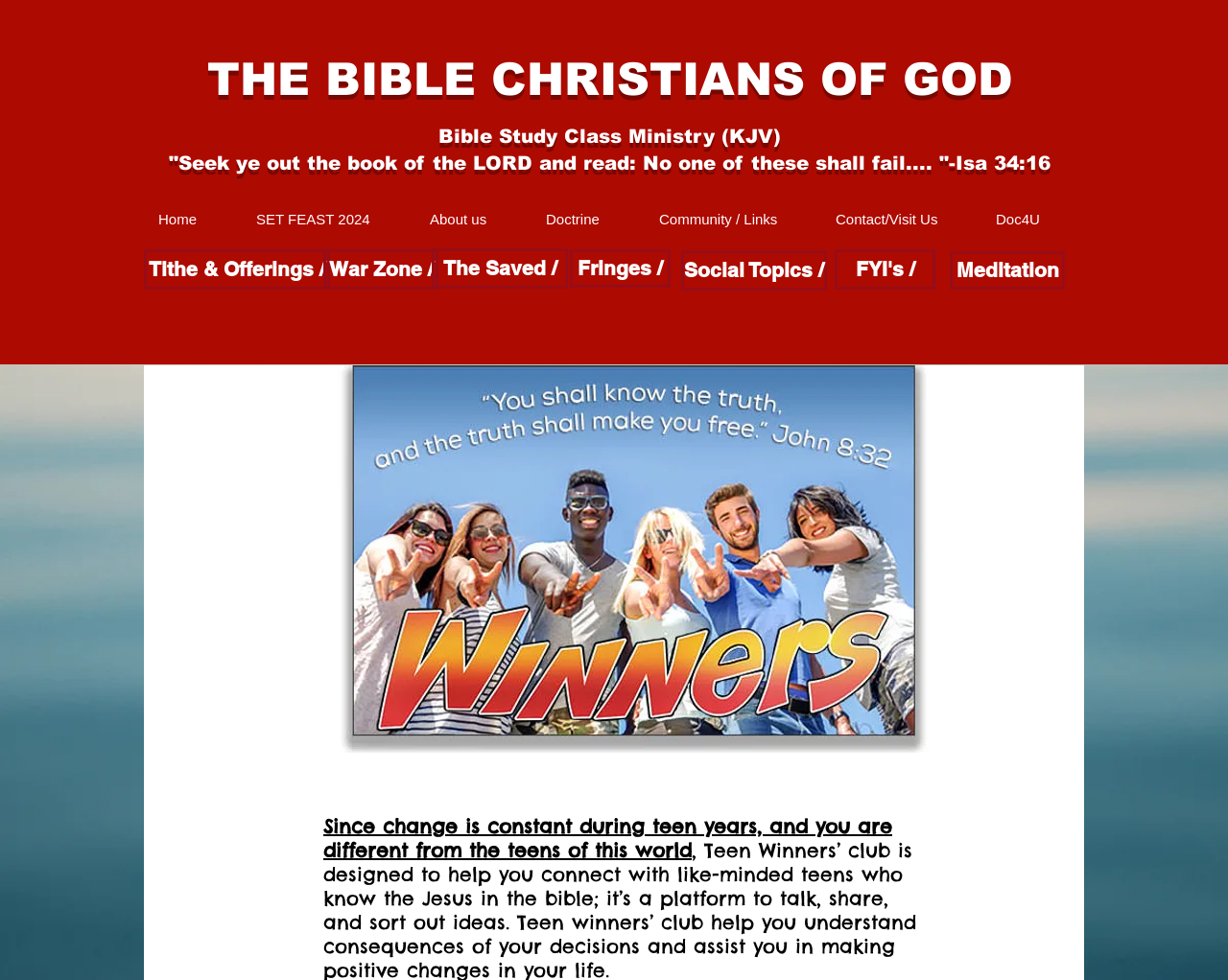Can you extract the headline from the webpage for me?

​﻿​​THE BIBLE CHRISTIANS OF GOD